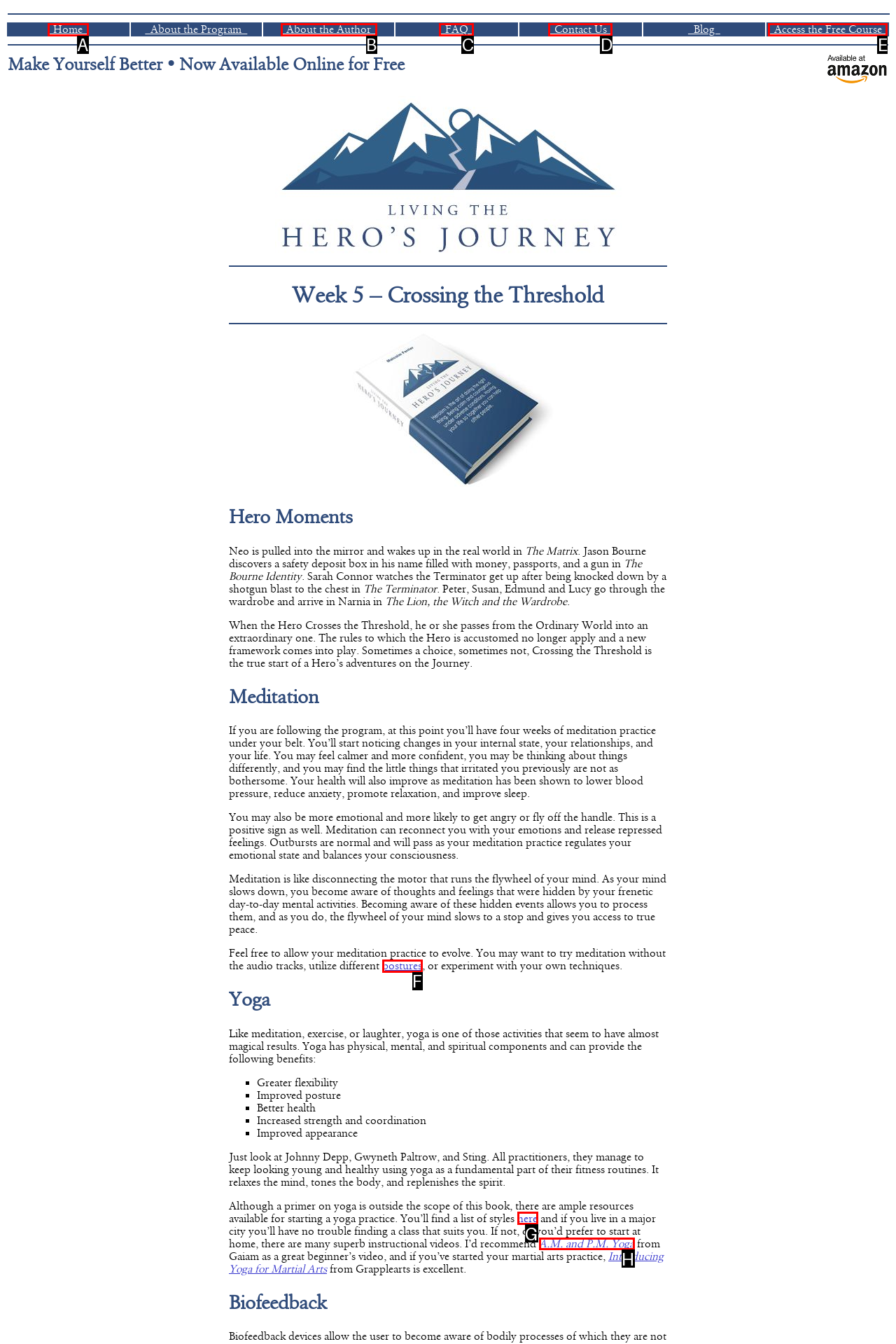From the given choices, which option should you click to complete this task: Check out the 'A.M. and P.M. Yoga' video? Answer with the letter of the correct option.

H